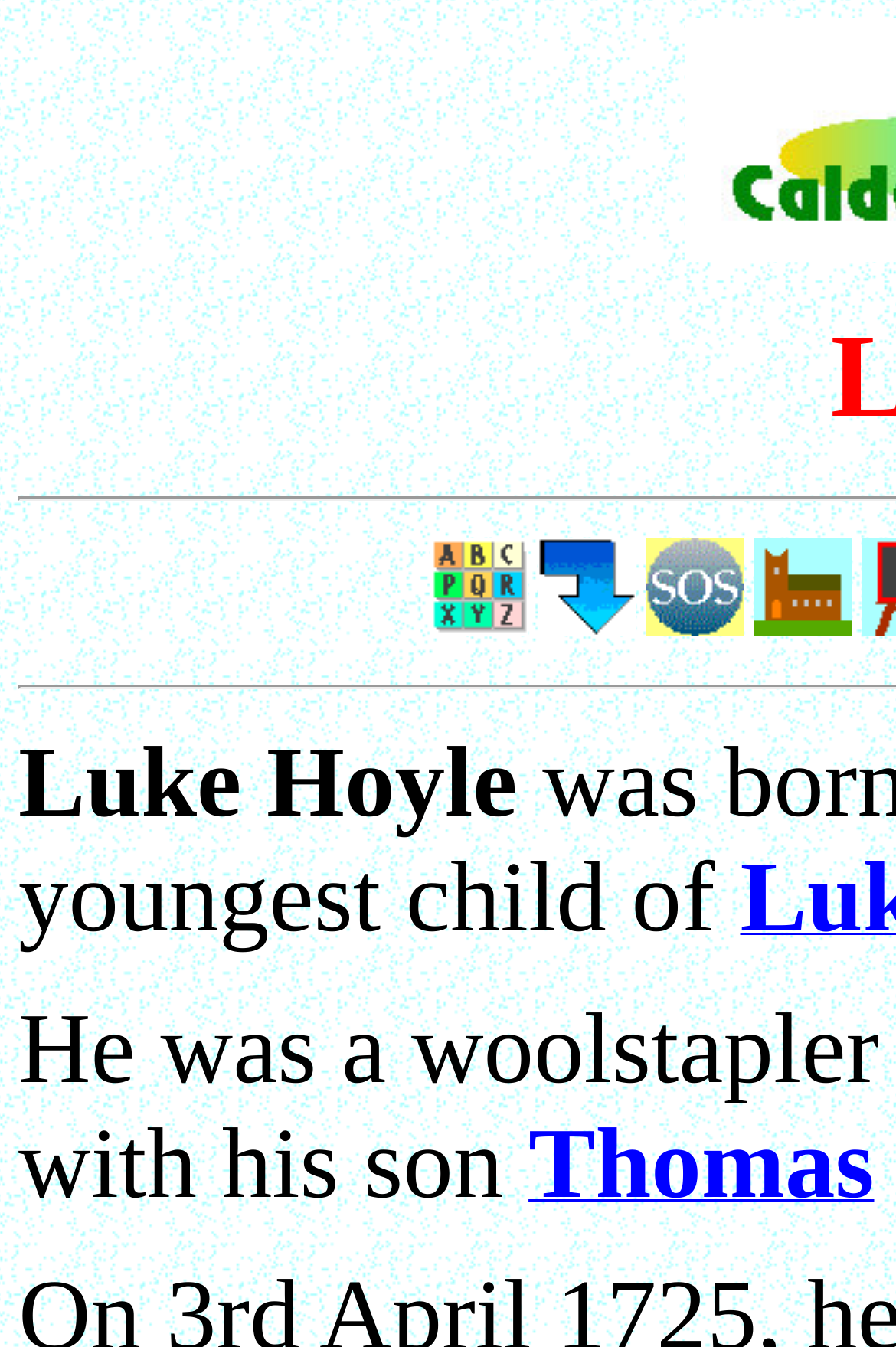What is the last link on the webpage?
Provide a one-word or short-phrase answer based on the image.

Thomas